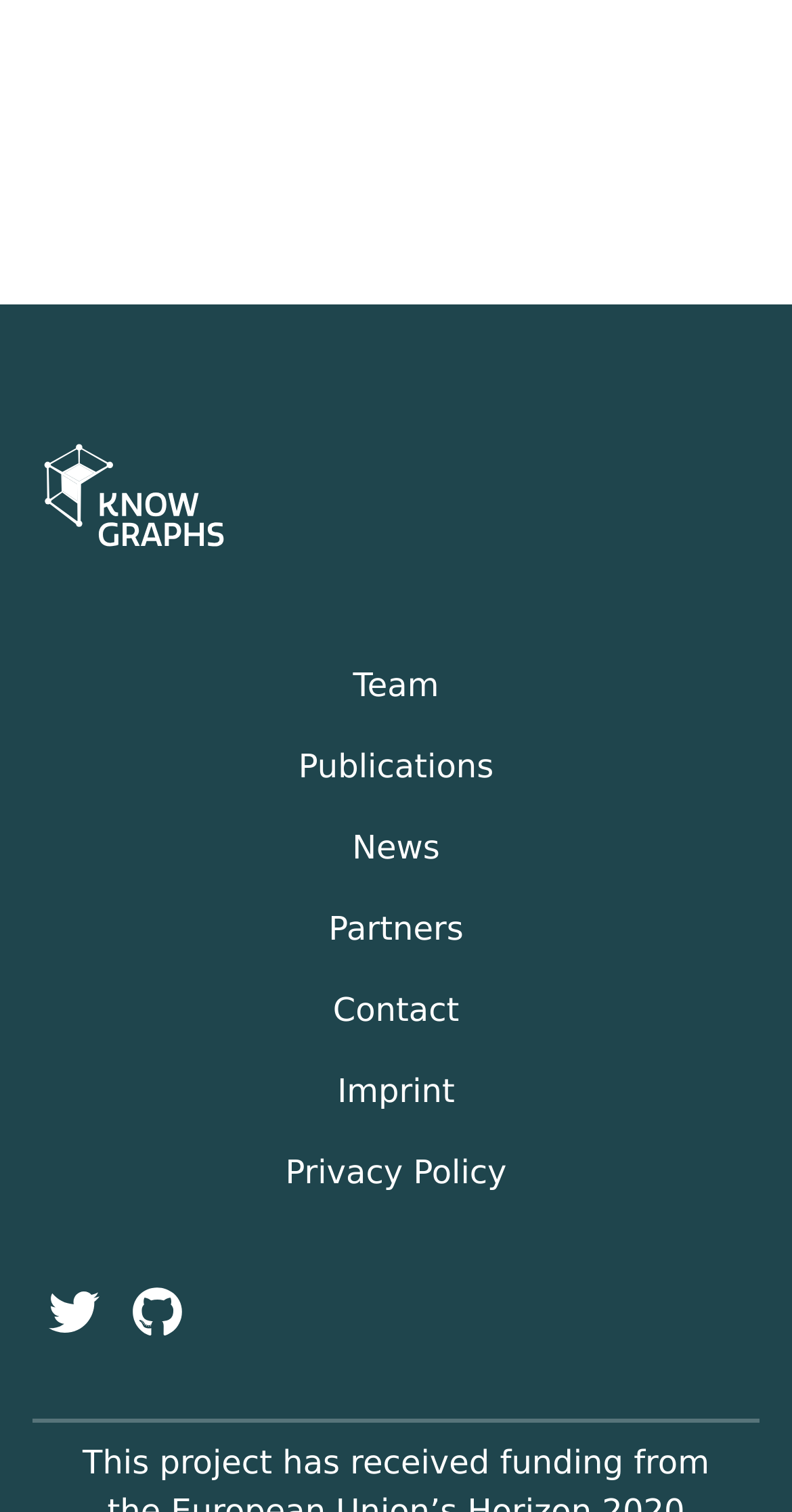Give a one-word or phrase response to the following question: How many social media links are there?

2